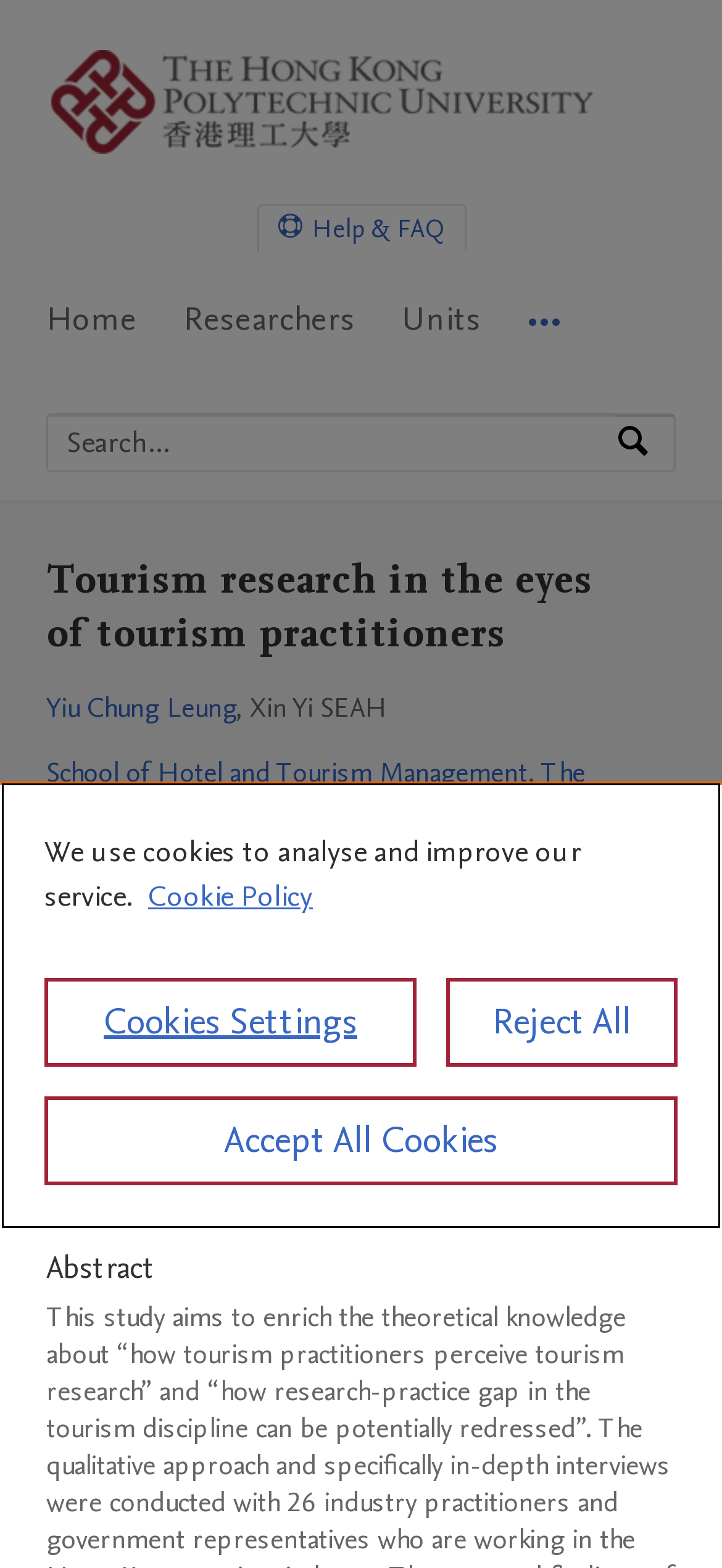Determine the primary headline of the webpage.

Tourism research in the eyes of tourism practitioners